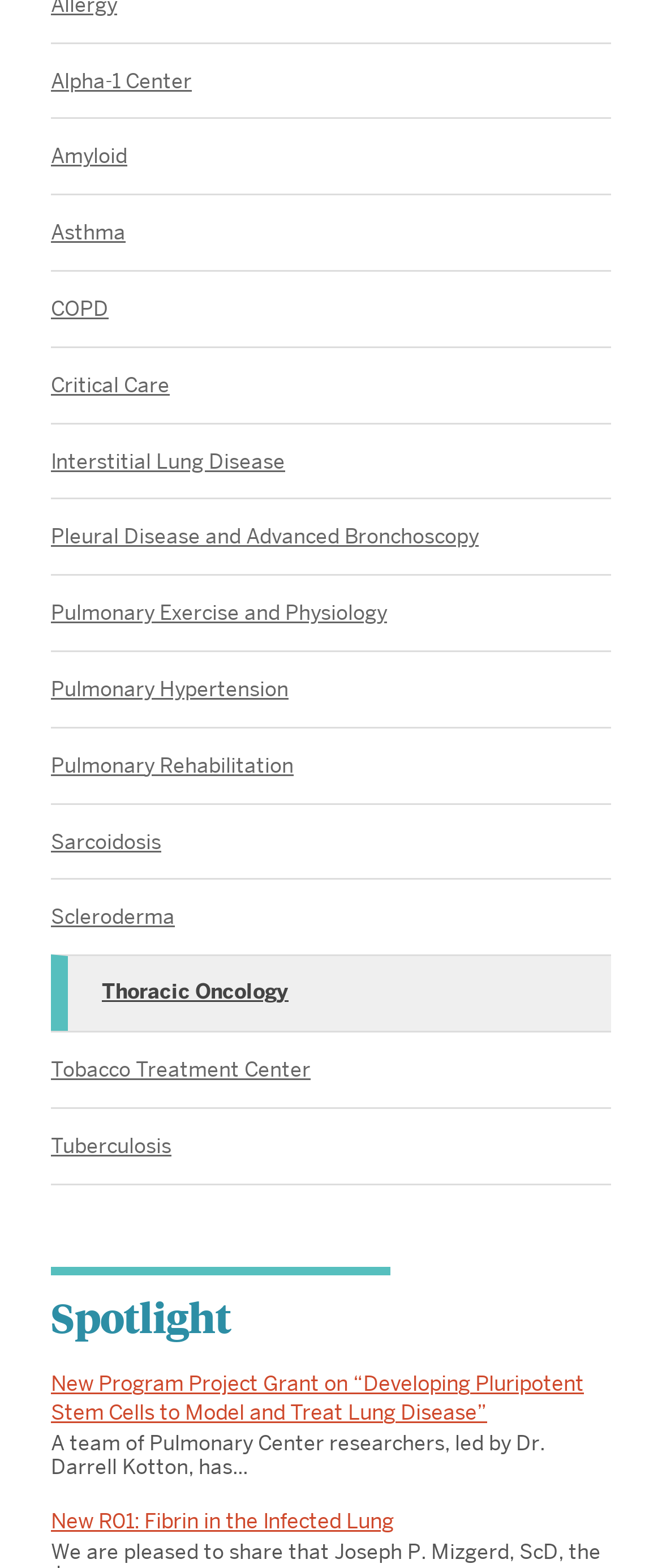Locate the bounding box coordinates of the element you need to click to accomplish the task described by this instruction: "Enter email address".

None